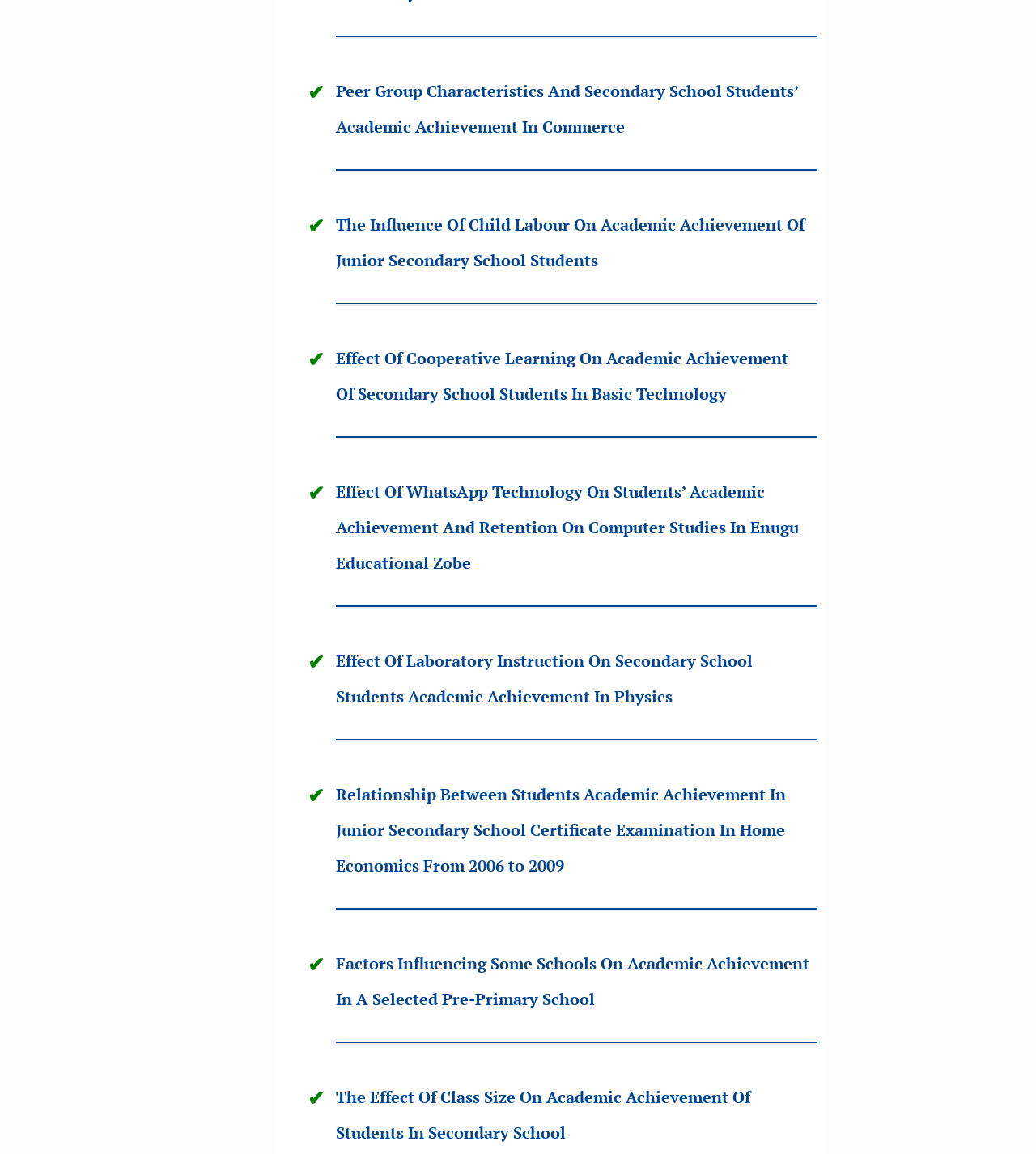Please specify the bounding box coordinates of the element that should be clicked to execute the given instruction: 'Read The Influence Of Child Labour On Academic Achievement Of Junior Secondary School Students'. Ensure the coordinates are four float numbers between 0 and 1, expressed as [left, top, right, bottom].

[0.324, 0.185, 0.777, 0.235]